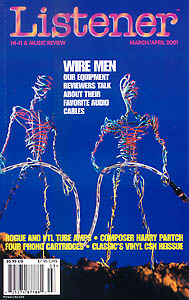Provide a short answer to the following question with just one word or phrase: What is one of the topics mentioned on the cover related to audio equipment?

Audio cables